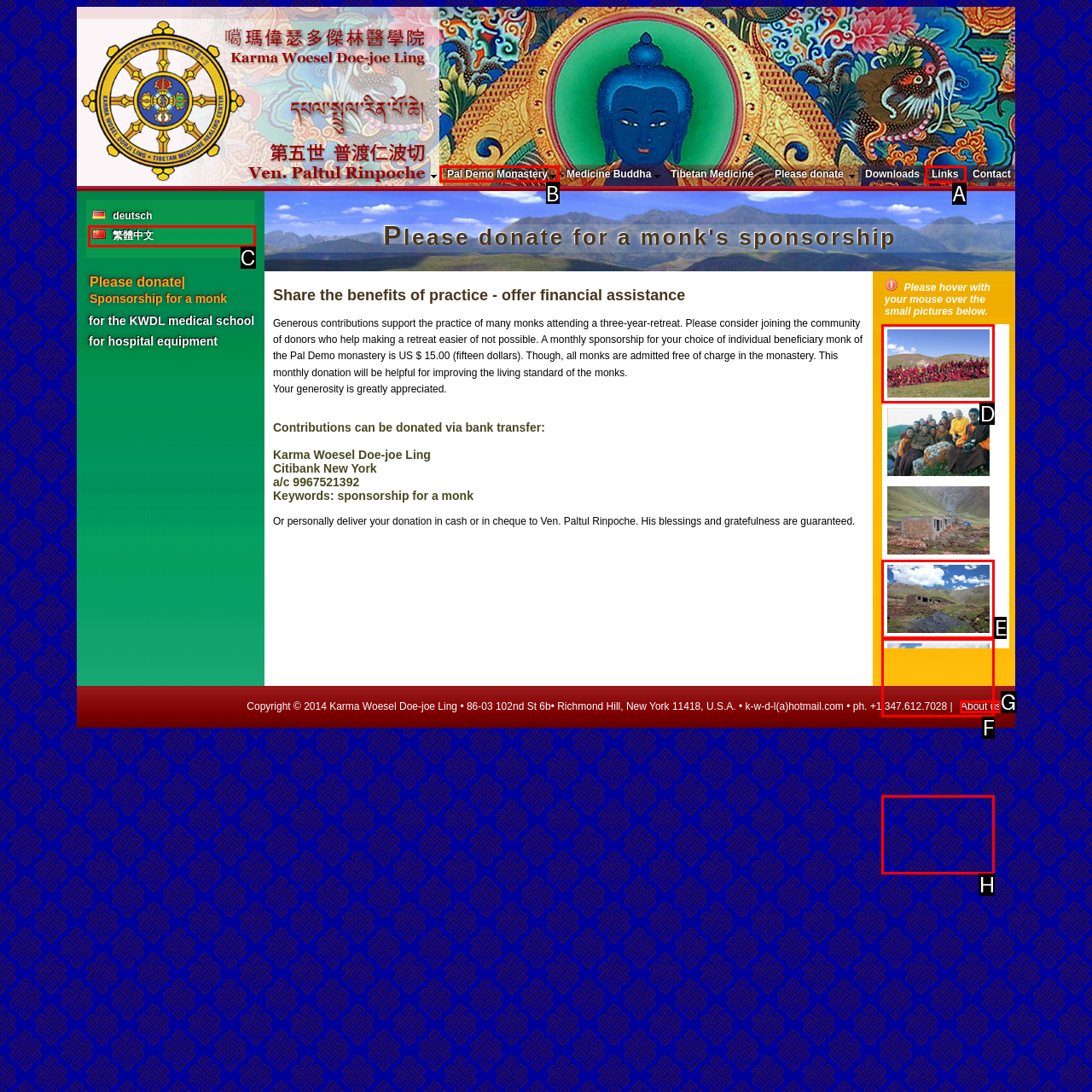Given the task: View the Pal Demo Monastery, indicate which boxed UI element should be clicked. Provide your answer using the letter associated with the correct choice.

B